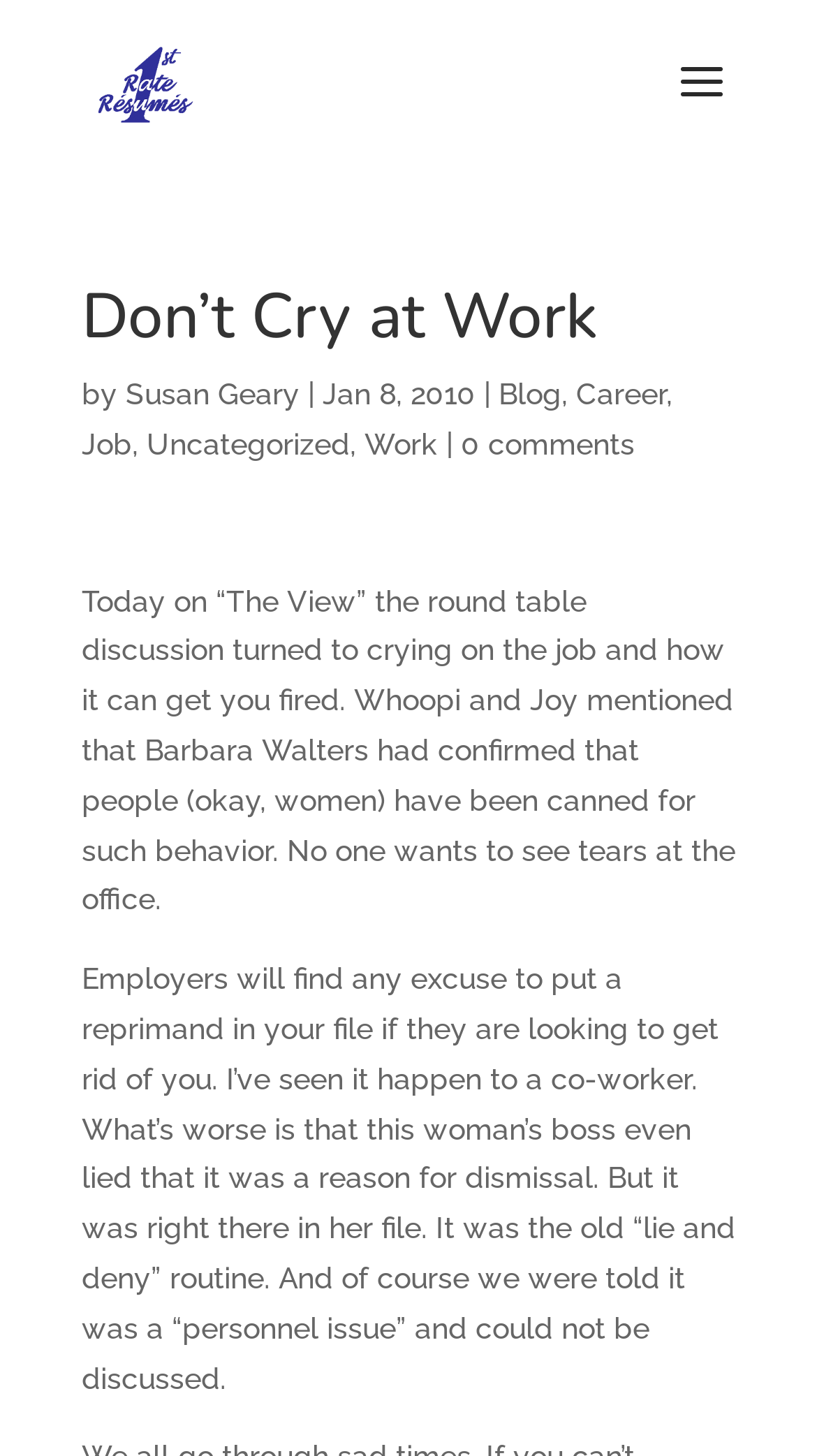Pinpoint the bounding box coordinates of the area that should be clicked to complete the following instruction: "View the 'Uncategorized' posts". The coordinates must be given as four float numbers between 0 and 1, i.e., [left, top, right, bottom].

[0.179, 0.293, 0.428, 0.316]